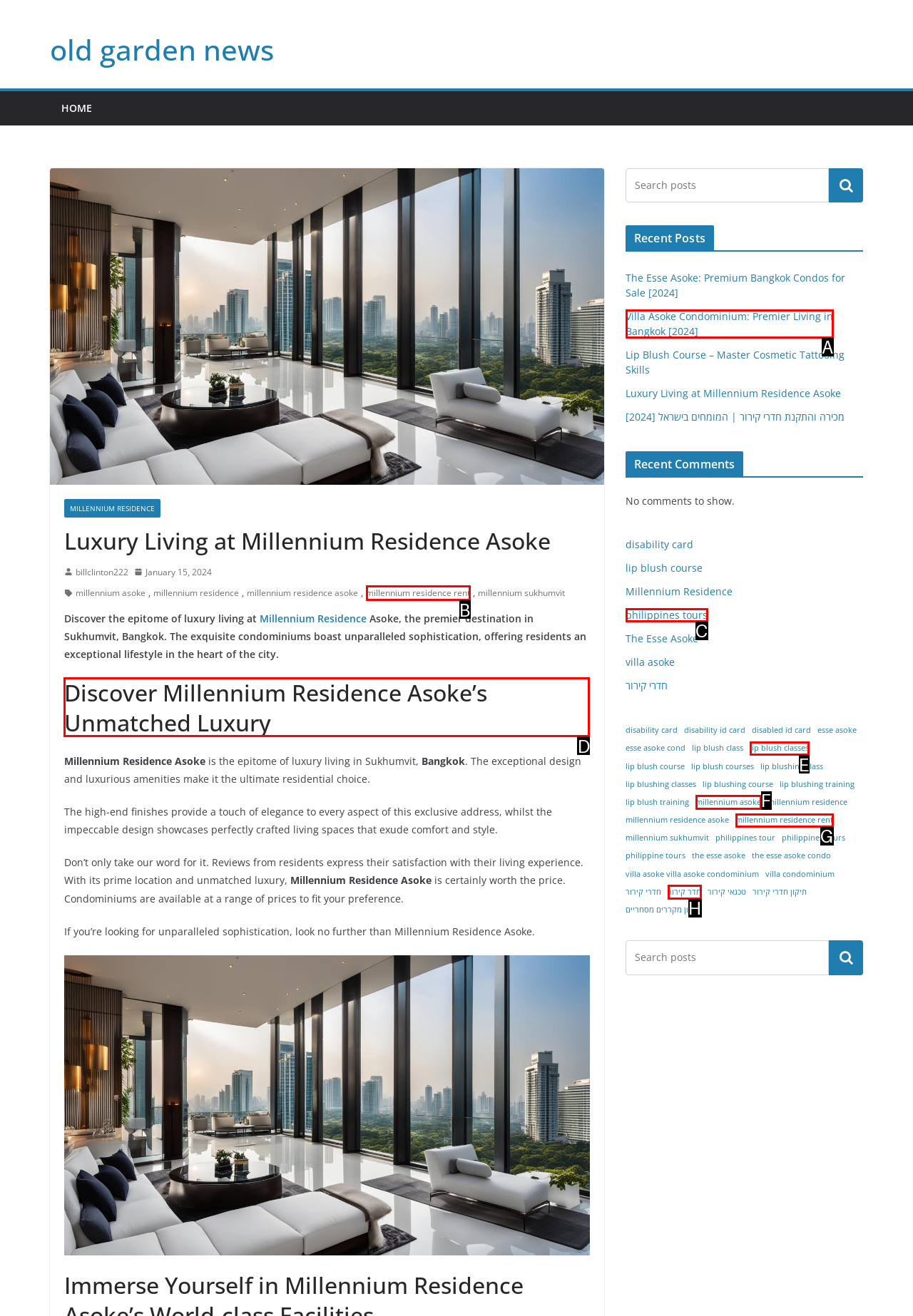Indicate the letter of the UI element that should be clicked to accomplish the task: Explore the 'Luxury Living at Millennium Residence Asoke' heading. Answer with the letter only.

D